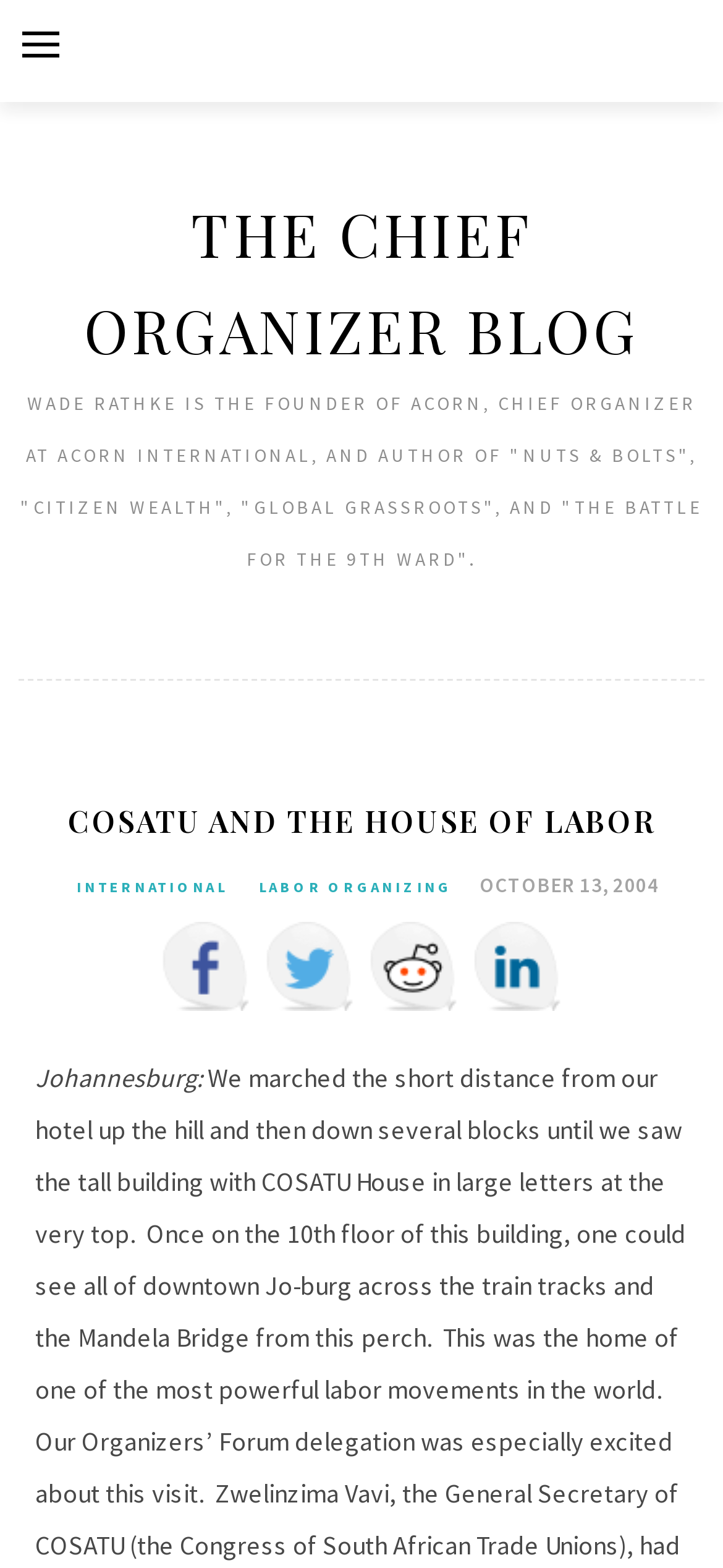Identify the bounding box coordinates for the UI element that matches this description: "The Chief Organizer Blog".

[0.116, 0.123, 0.884, 0.235]